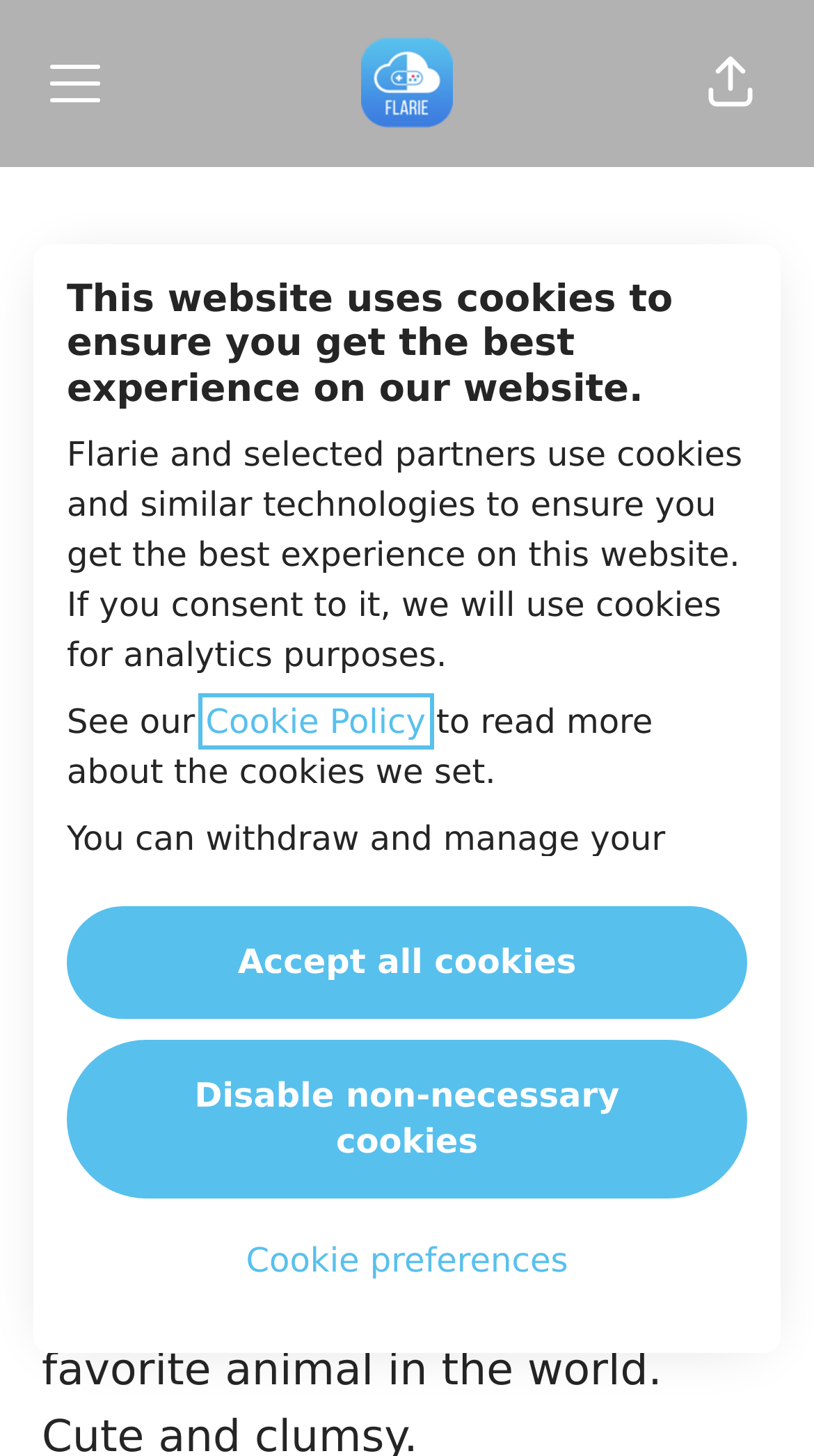Please locate the bounding box coordinates of the element that needs to be clicked to achieve the following instruction: "Click the Career menu button". The coordinates should be four float numbers between 0 and 1, i.e., [left, top, right, bottom].

[0.021, 0.017, 0.164, 0.098]